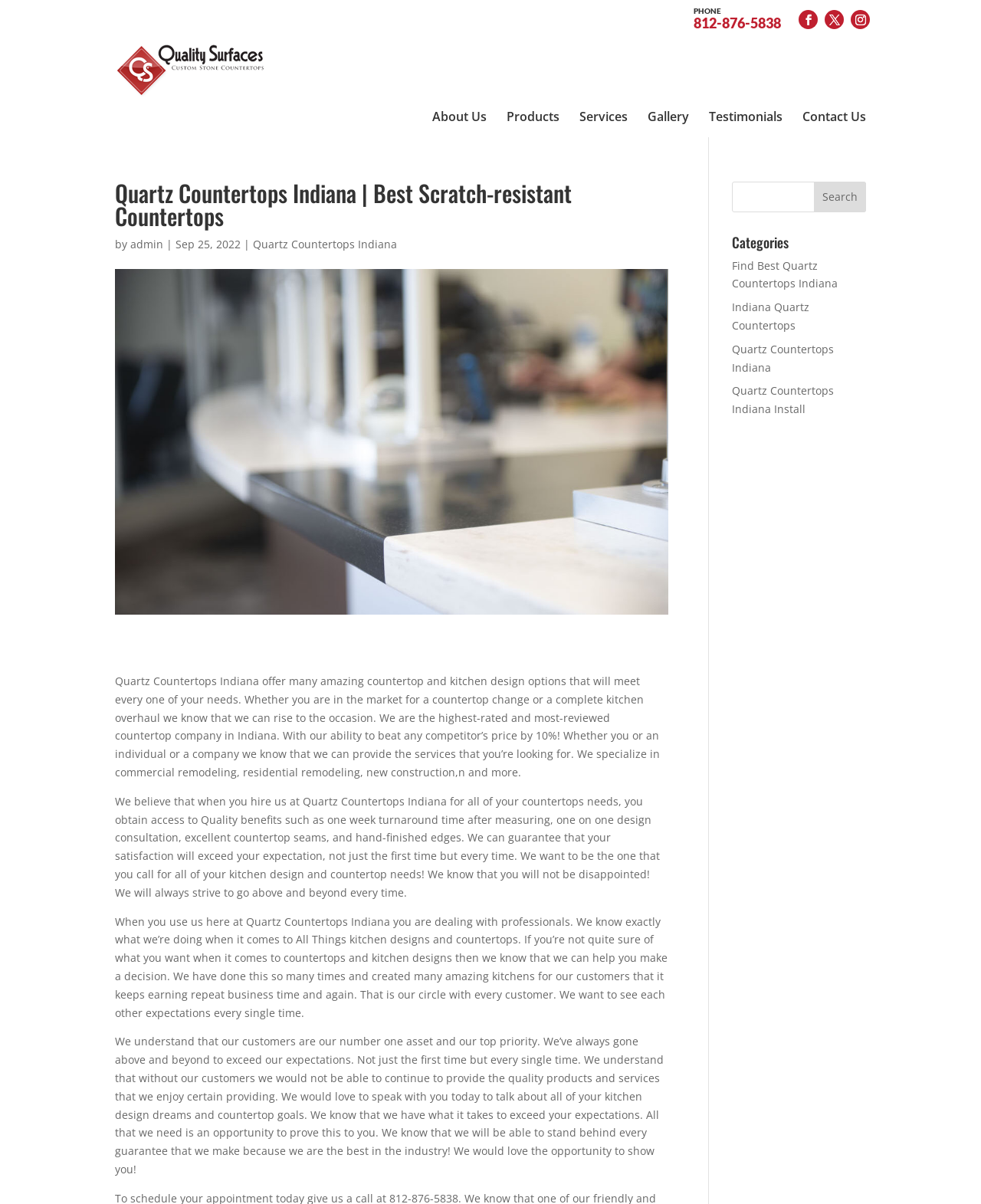Locate the primary heading on the webpage and return its text.

Quartz Countertops Indiana | Best Scratch-resistant Countertops